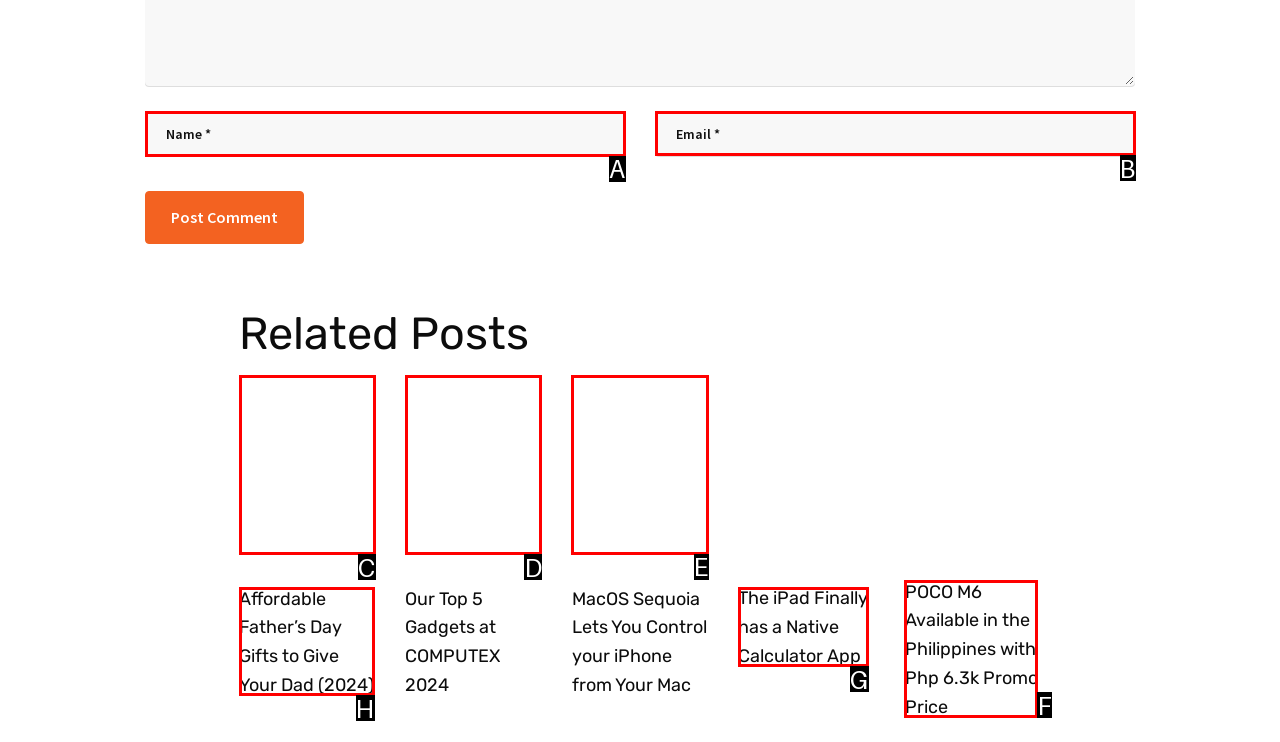Specify which UI element should be clicked to accomplish the task: Enter your email. Answer with the letter of the correct choice.

B